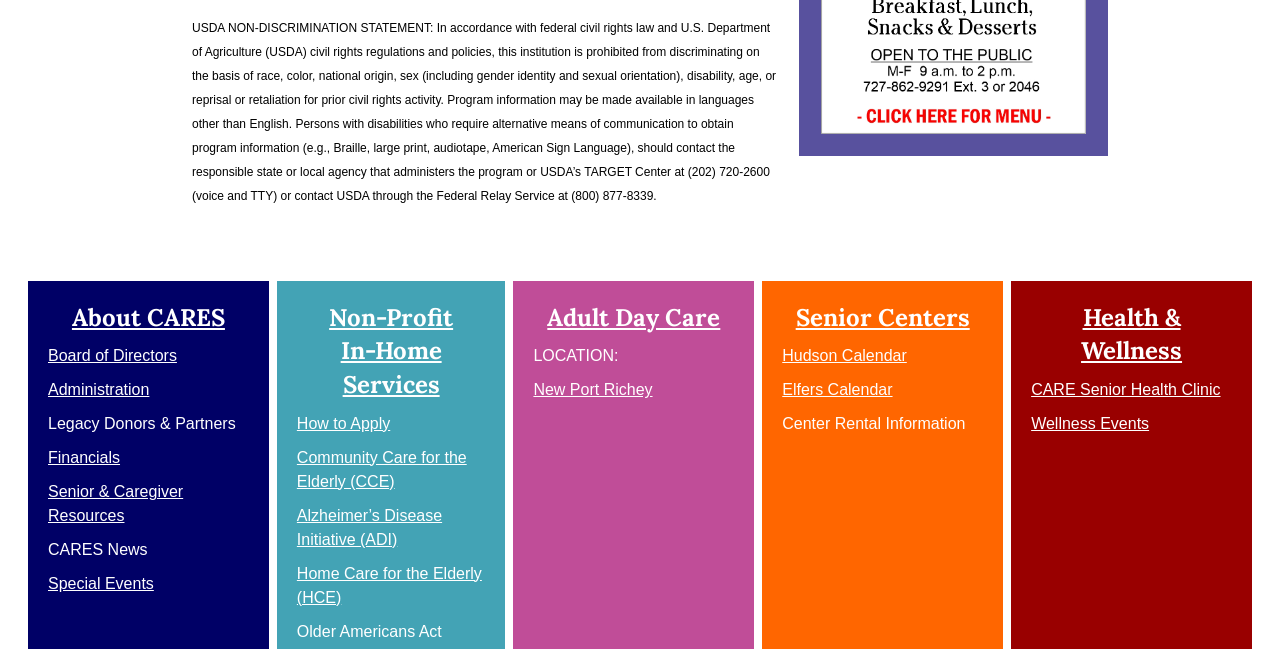Indicate the bounding box coordinates of the element that must be clicked to execute the instruction: "check Senior Centers". The coordinates should be given as four float numbers between 0 and 1, i.e., [left, top, right, bottom].

[0.611, 0.463, 0.768, 0.515]